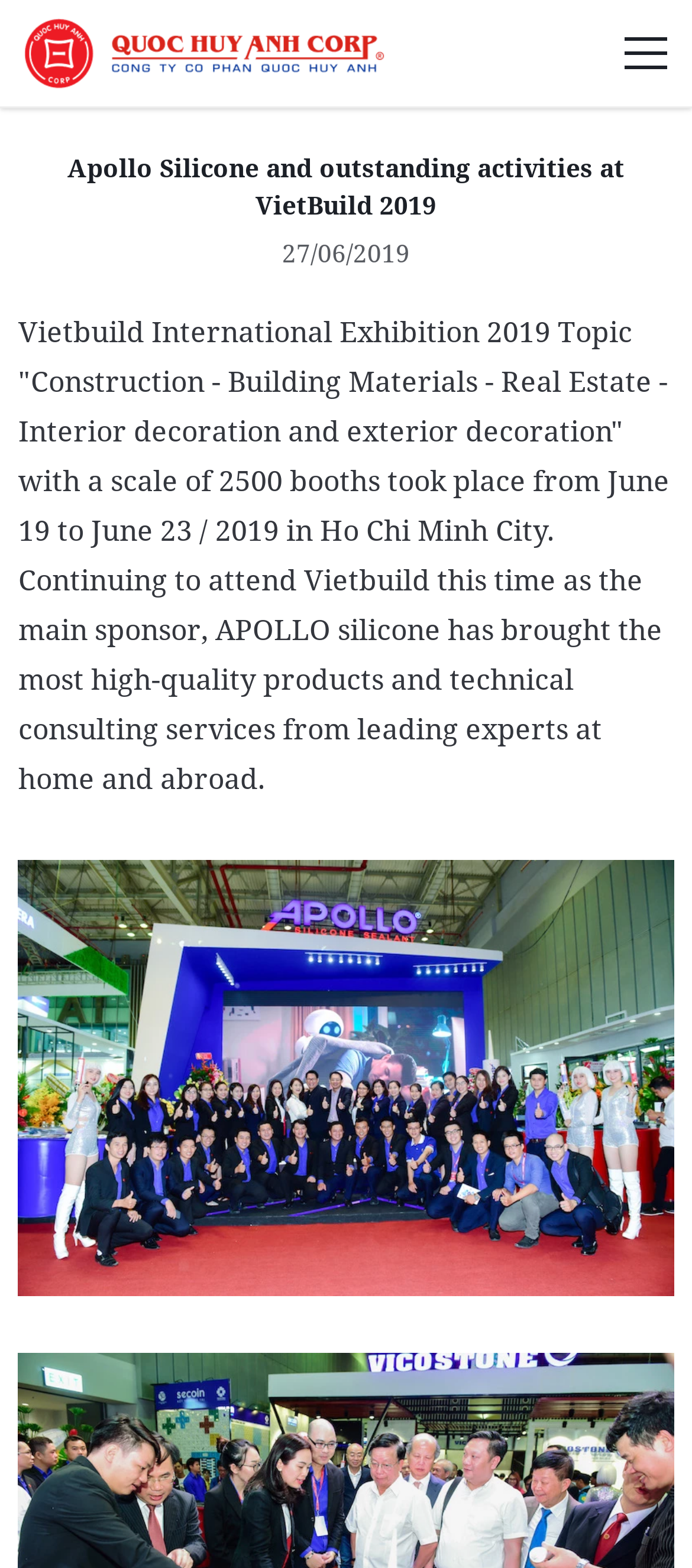What is the topic of the Vietbuild International Exhibition?
Using the visual information, respond with a single word or phrase.

Construction - Building Materials - Real Estate - Interior decoration and exterior decoration